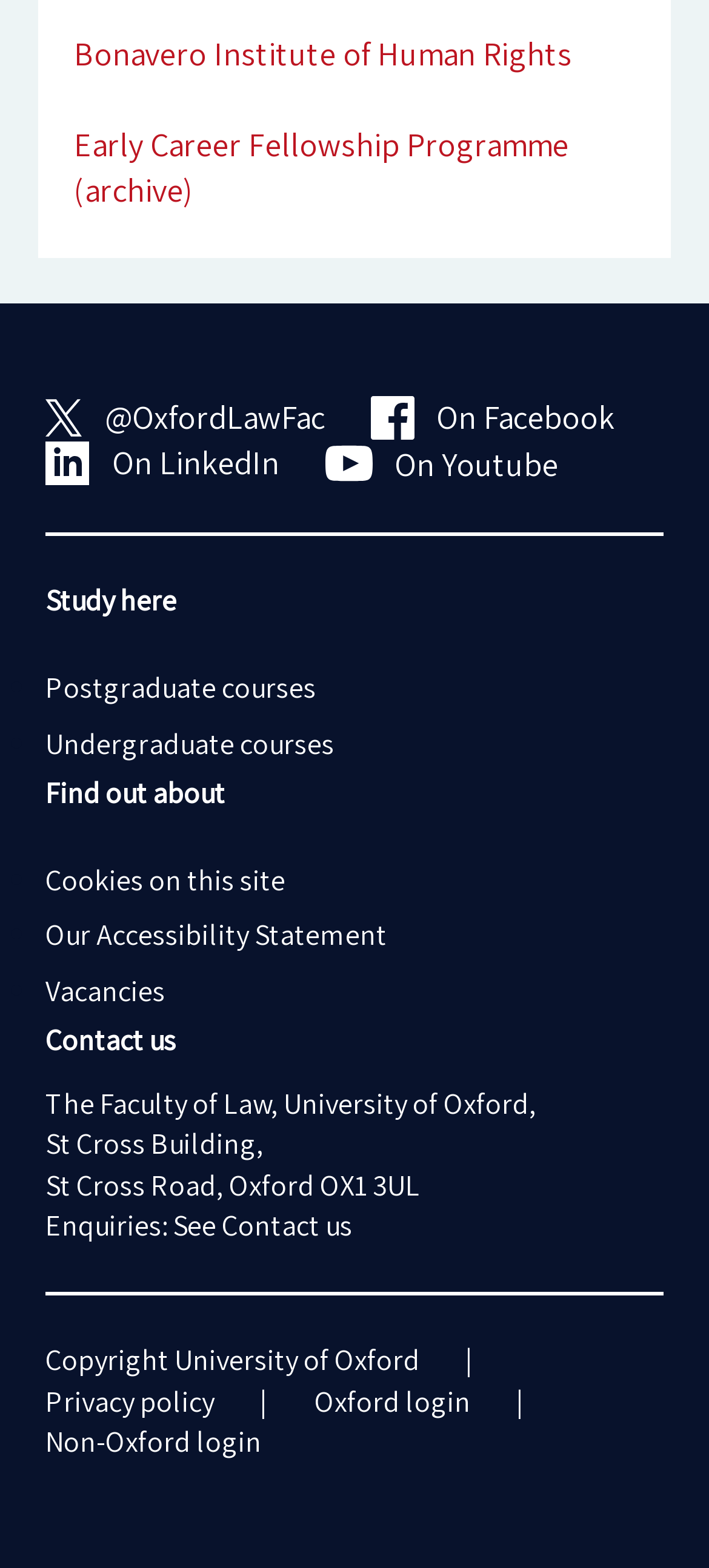Please provide a brief answer to the following inquiry using a single word or phrase:
What is the copyright information?

Copyright University of Oxford